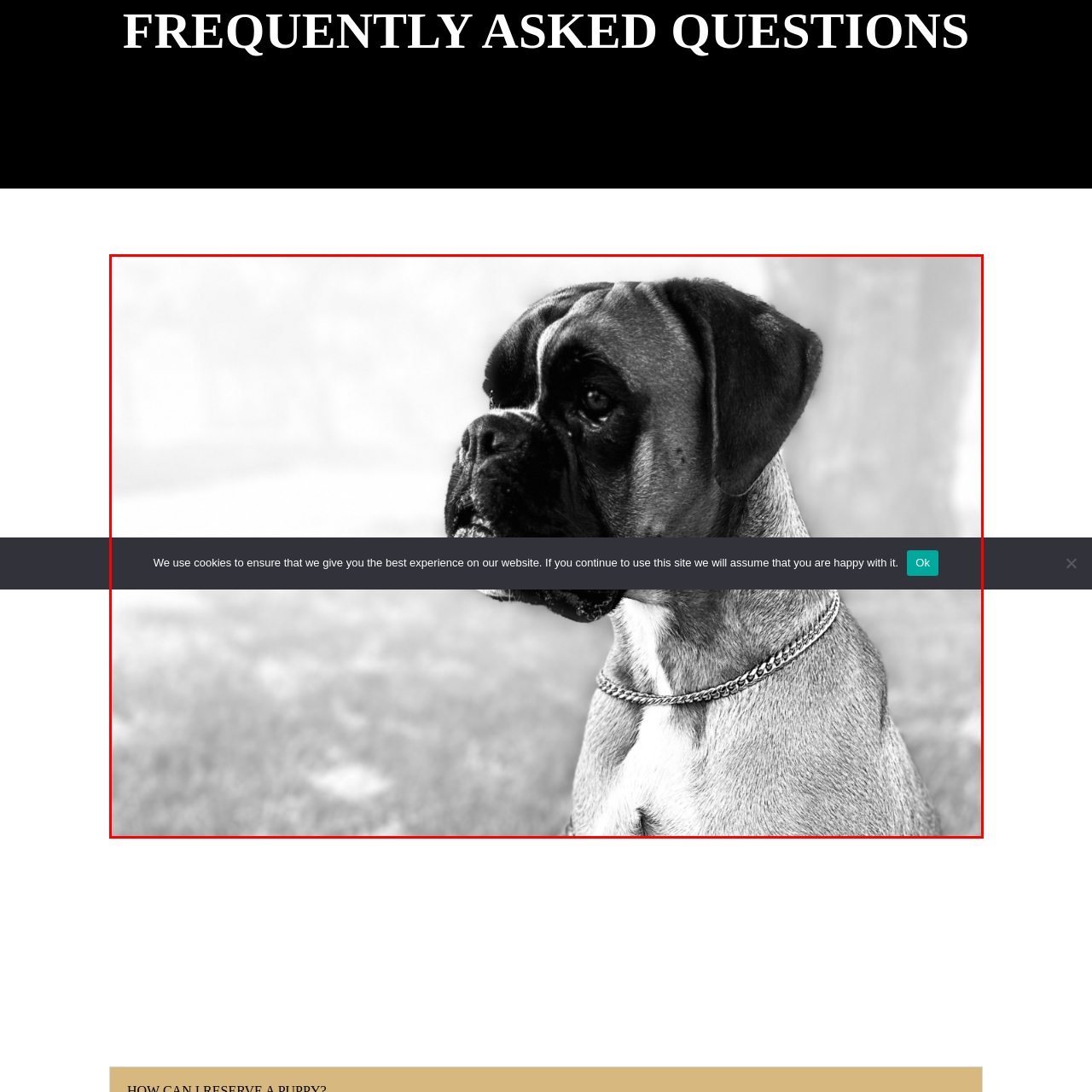Analyze the picture within the red frame, What is the purpose of the text box overlaying the image? 
Provide a one-word or one-phrase response.

to communicate a cookie policy